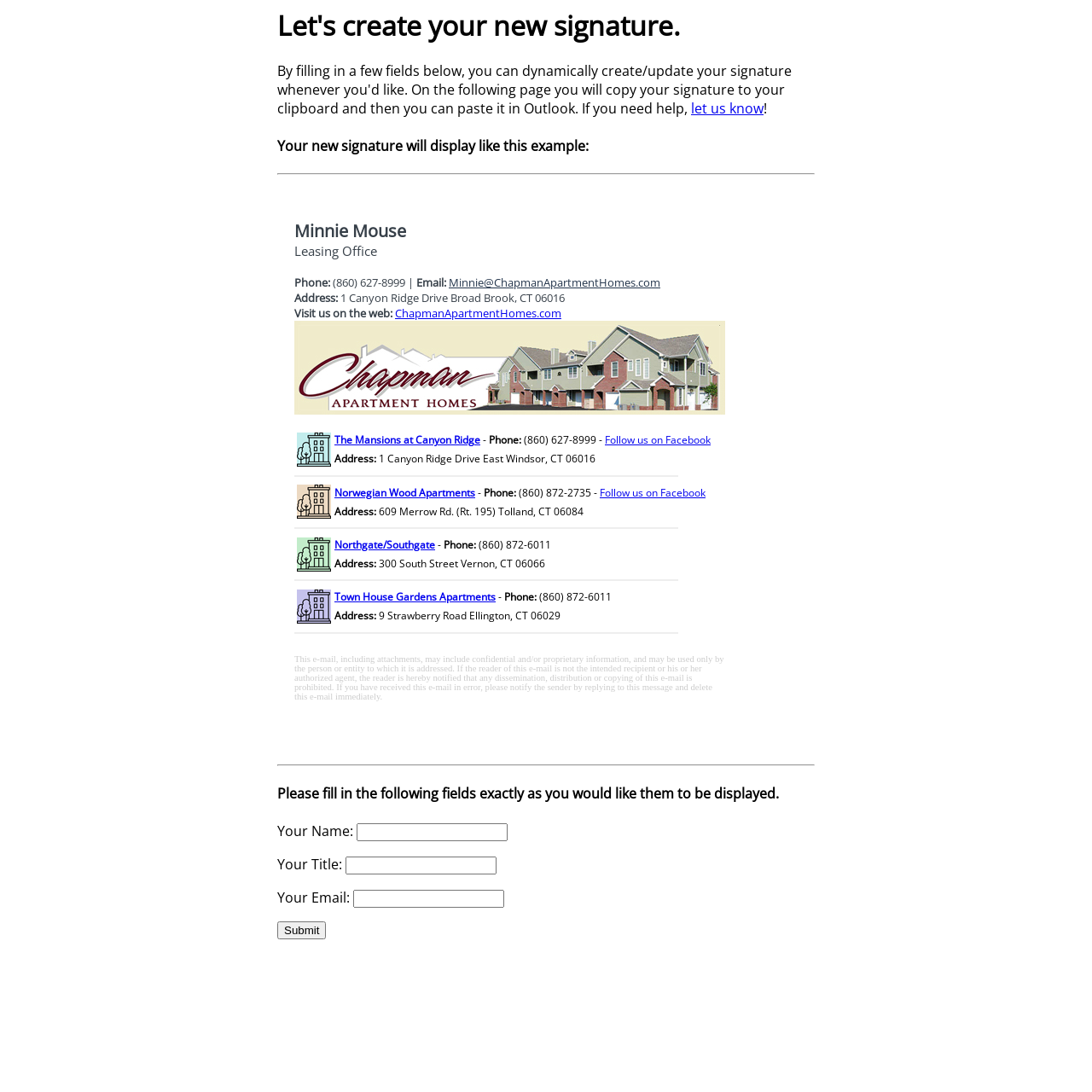Using the webpage screenshot, find the UI element described by Town House Gardens Apartments. Provide the bounding box coordinates in the format (top-left x, top-left y, bottom-right x, bottom-right y), ensuring all values are floating point numbers between 0 and 1.

[0.306, 0.54, 0.454, 0.553]